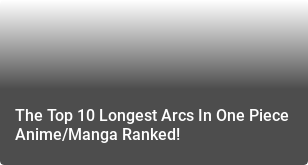What is the direction of the gradient background?
Based on the visual details in the image, please answer the question thoroughly.

The design of the title card features a gradient background that transitions from a darker tone to a lighter tone, creating an eye-catching appeal. This direction of the gradient is evident from the description of the image.